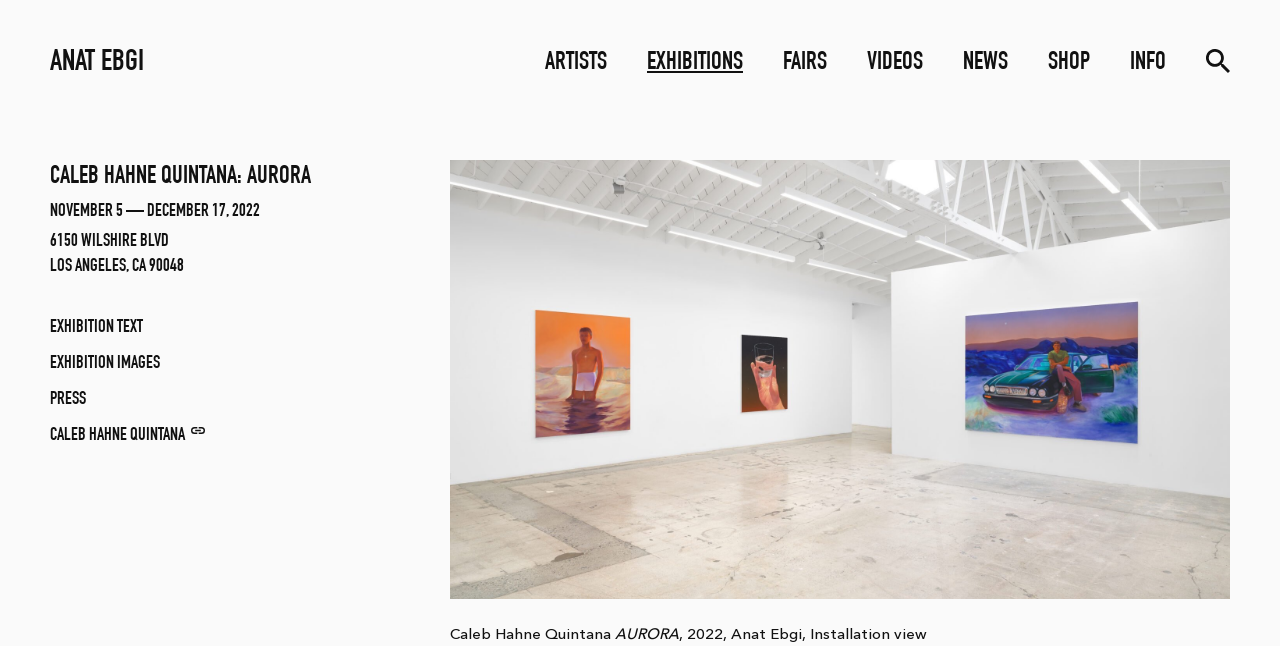Please locate the bounding box coordinates of the element that needs to be clicked to achieve the following instruction: "view exhibitions". The coordinates should be four float numbers between 0 and 1, i.e., [left, top, right, bottom].

[0.505, 0.079, 0.58, 0.118]